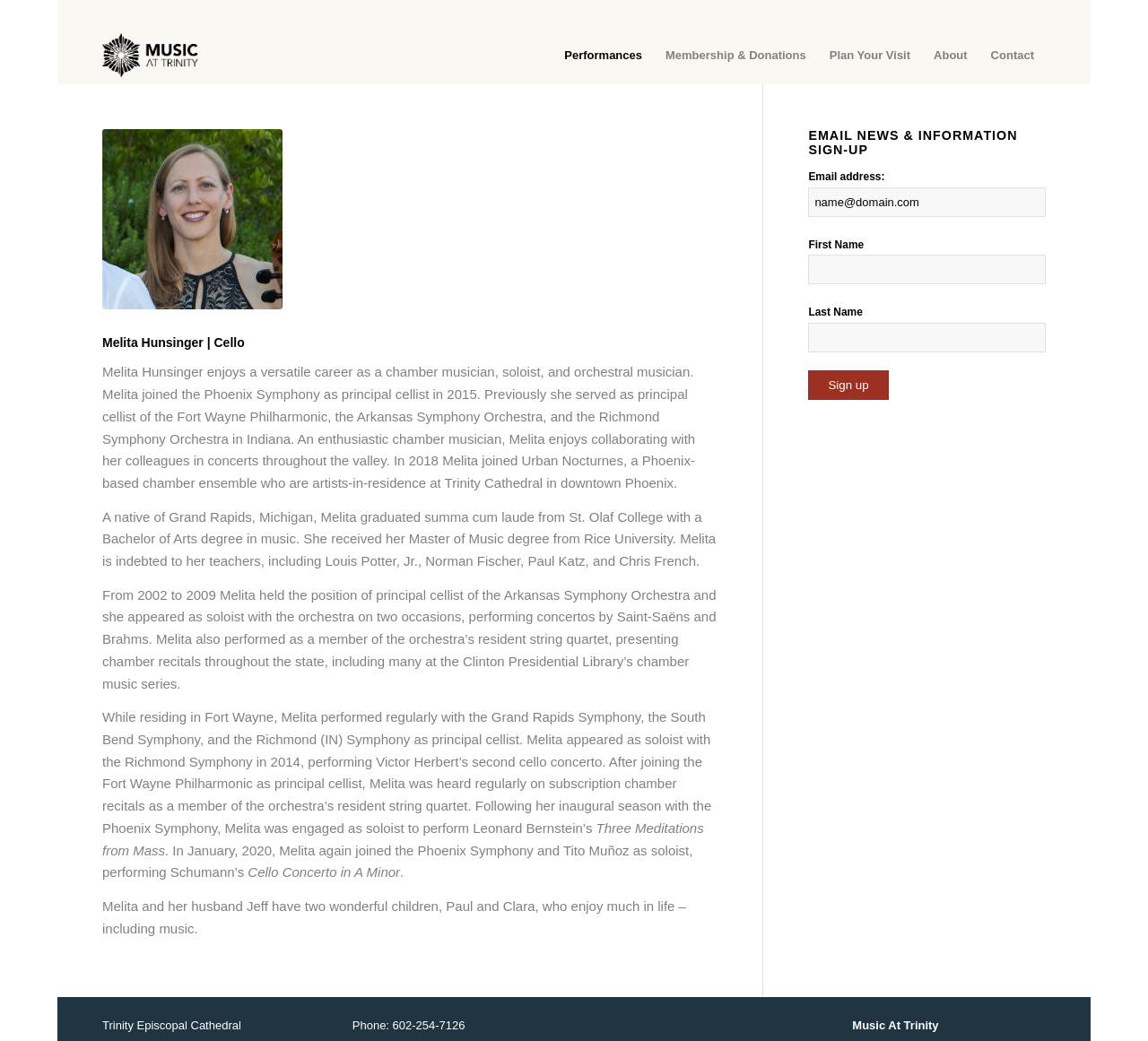Find the bounding box coordinates for the element that must be clicked to complete the instruction: "Click on the 'Contact' link". The coordinates should be four float numbers between 0 and 1, indicated as [left, top, right, bottom].

[0.853, 0.025, 0.911, 0.081]